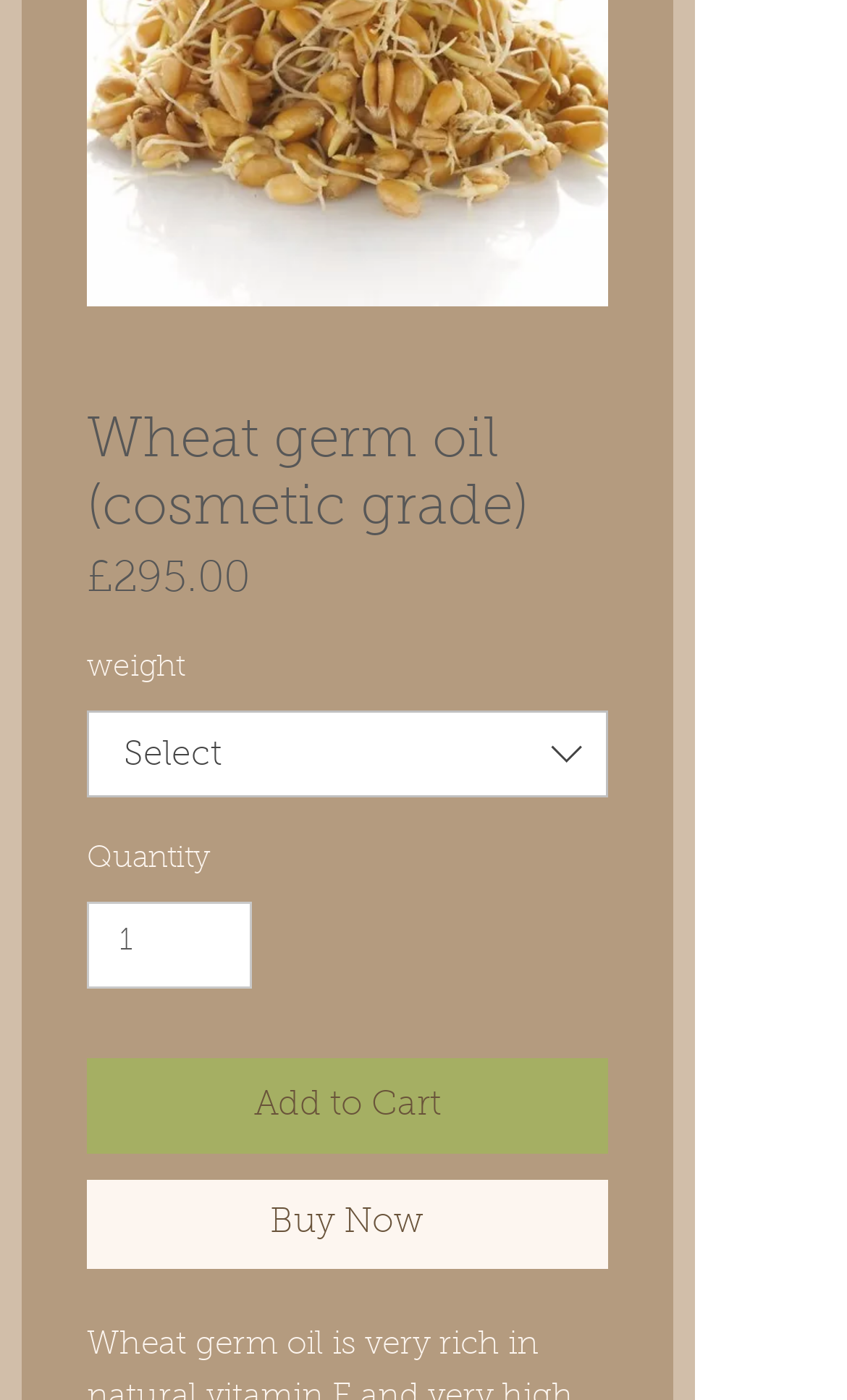What is the minimum quantity that can be purchased?
Please provide a single word or phrase based on the screenshot.

1